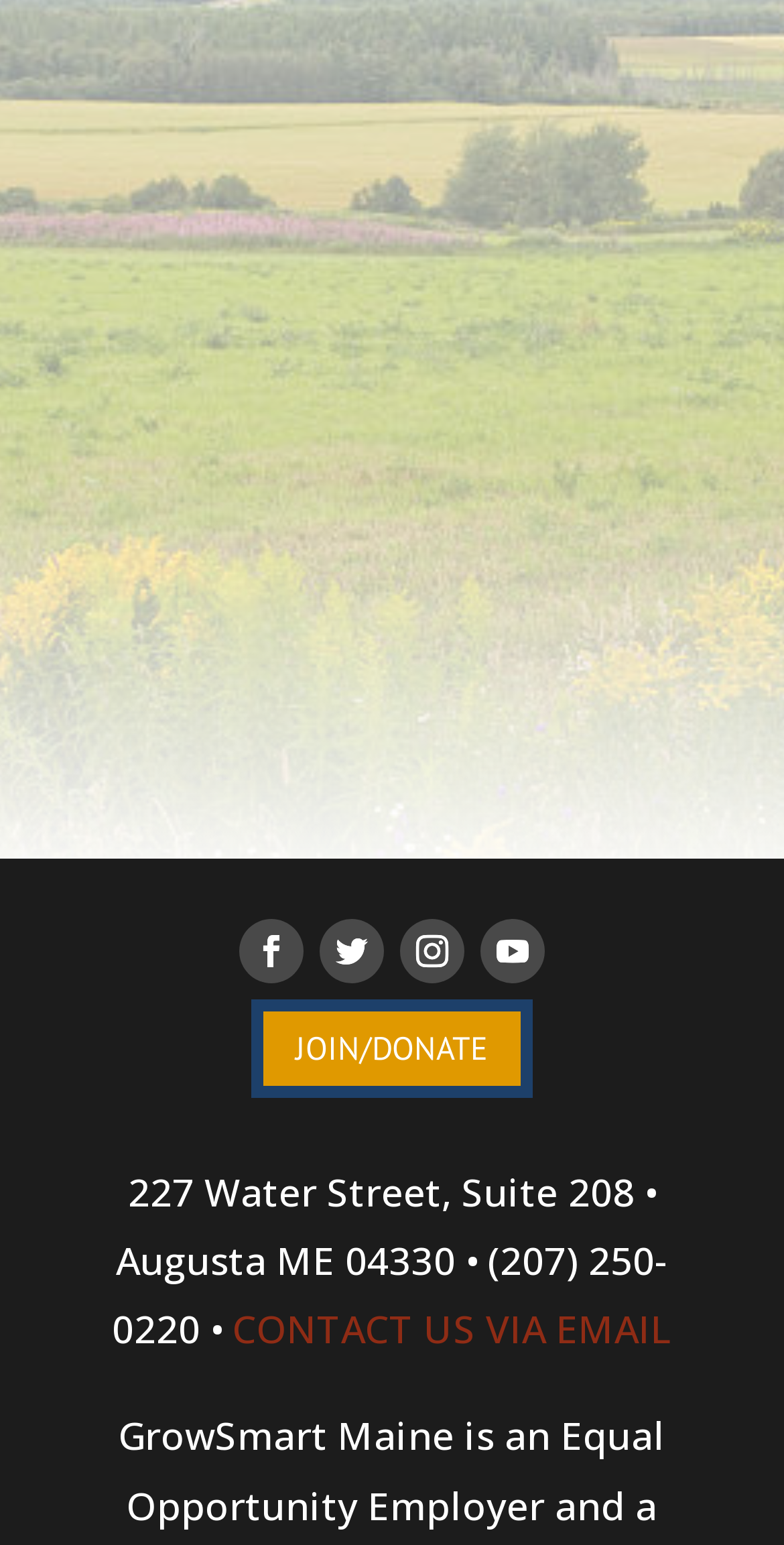Answer the question below using just one word or a short phrase: 
What is the day of the week for May 27?

Monday